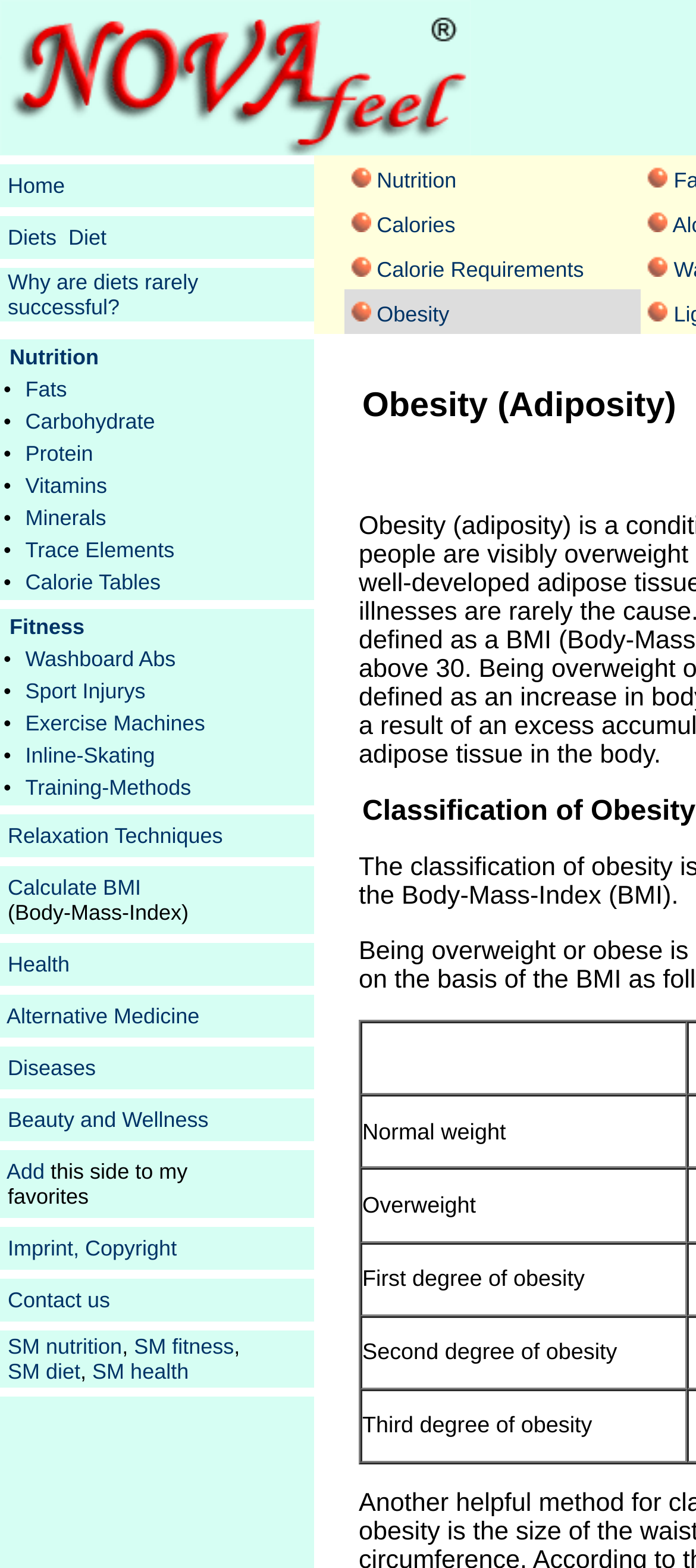Respond to the question below with a concise word or phrase:
What is the last item in the list of nutrition topics?

Minerals